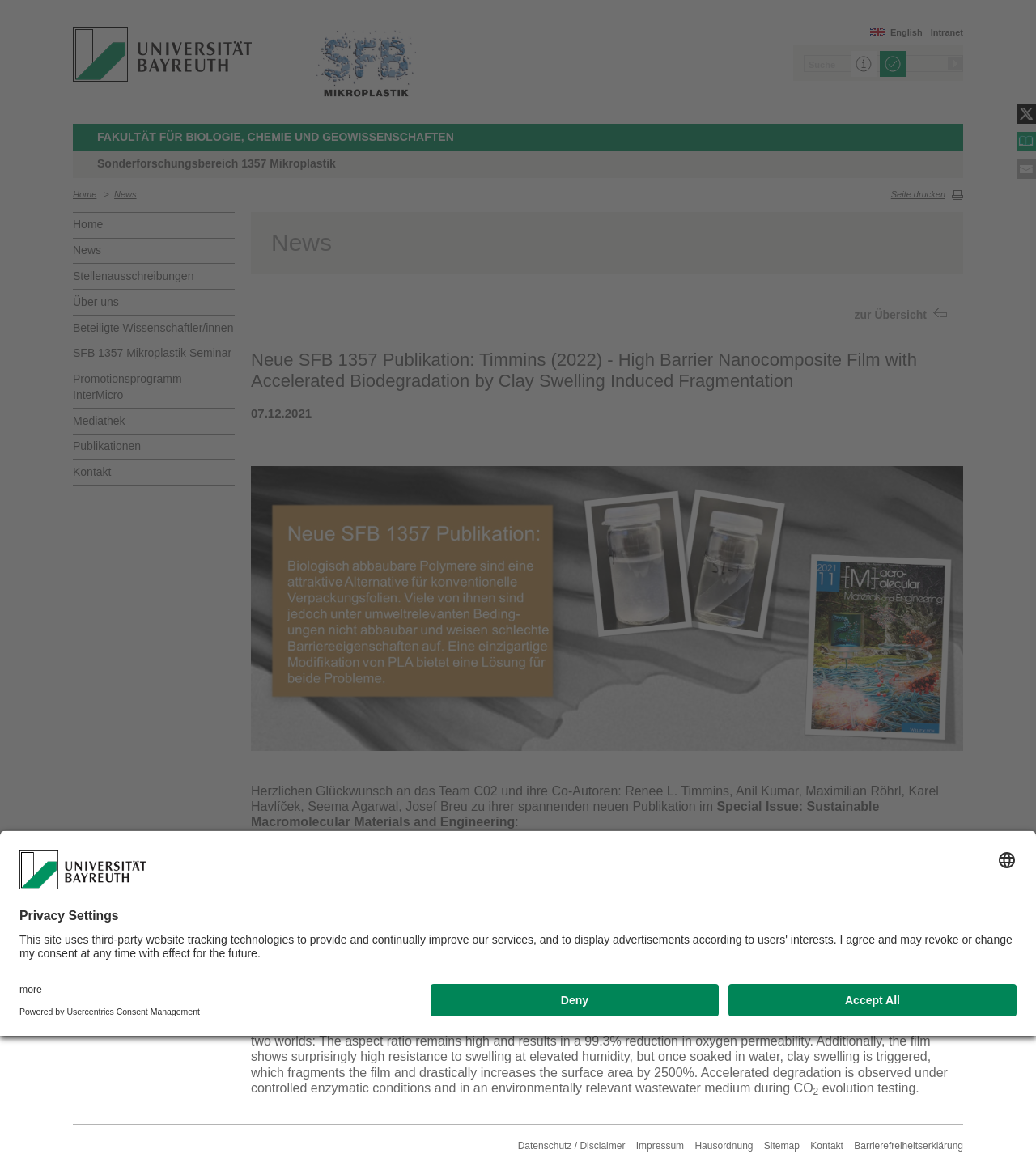Please identify the bounding box coordinates of the area that needs to be clicked to fulfill the following instruction: "Go to the home page."

[0.07, 0.161, 0.093, 0.17]